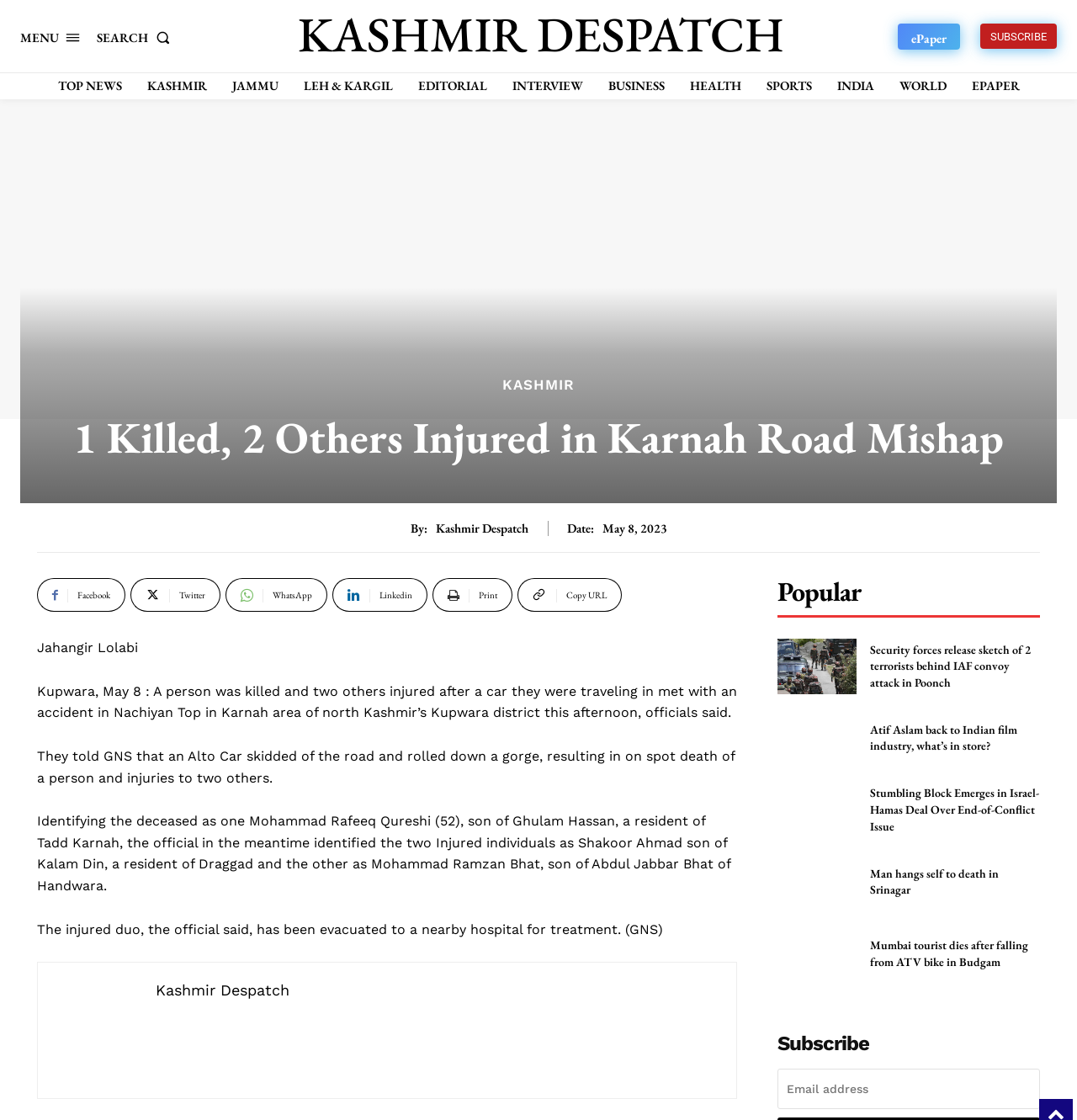Using the information in the image, could you please answer the following question in detail:
What is the name of the hospital where the injured were taken?

The answer can be found in the article content, where it is mentioned that 'The injured duo, the official said, has been evacuated to a nearby hospital for treatment...'.